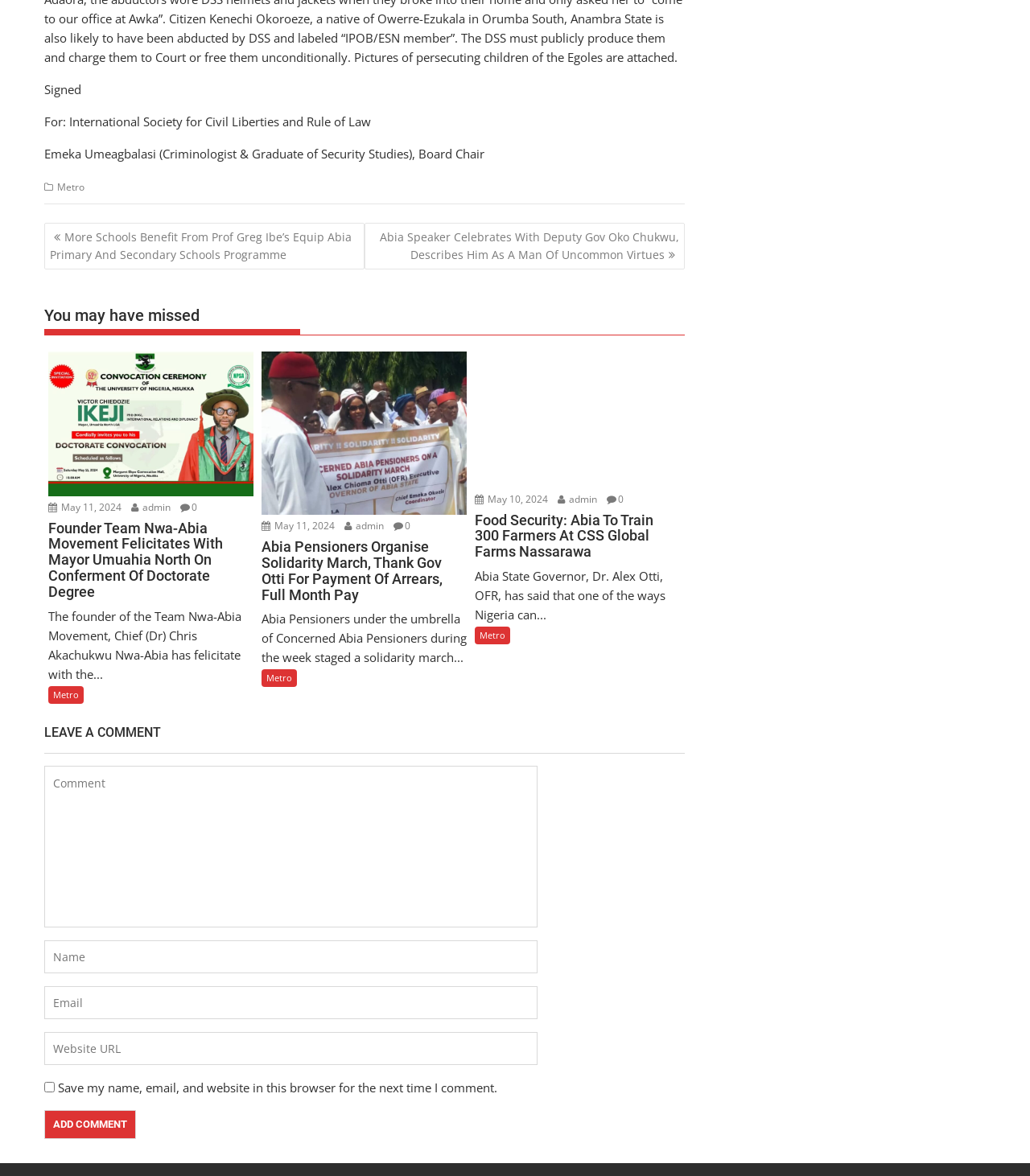Determine the bounding box coordinates of the clickable element to achieve the following action: 'Click on the CLAIMDREAM link'. Provide the coordinates as four float values between 0 and 1, formatted as [left, top, right, bottom].

None